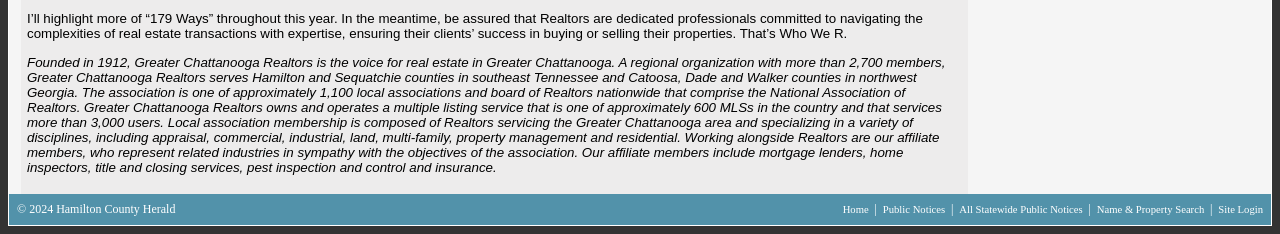Please analyze the image and provide a thorough answer to the question:
How many members does the organization have?

The answer can be found in the second StaticText element, which states that the organization 'serves Hamilton and Sequatchie counties in southeast Tennessee and Catoosa, Dade and Walker counties in northwest Georgia' and has 'more than 2,700 members'.